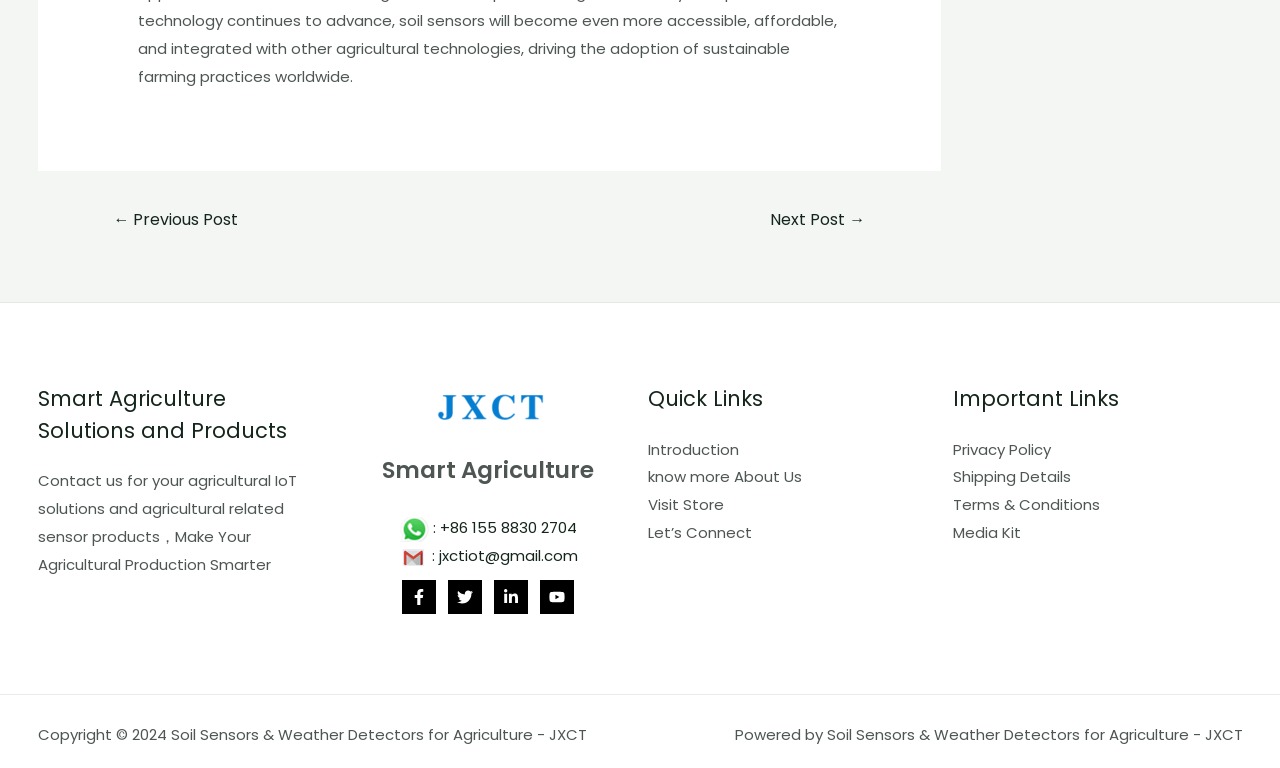Locate the bounding box coordinates of the clickable area to execute the instruction: "Click on the 'News' link". Provide the coordinates as four float numbers between 0 and 1, represented as [left, top, right, bottom].

None